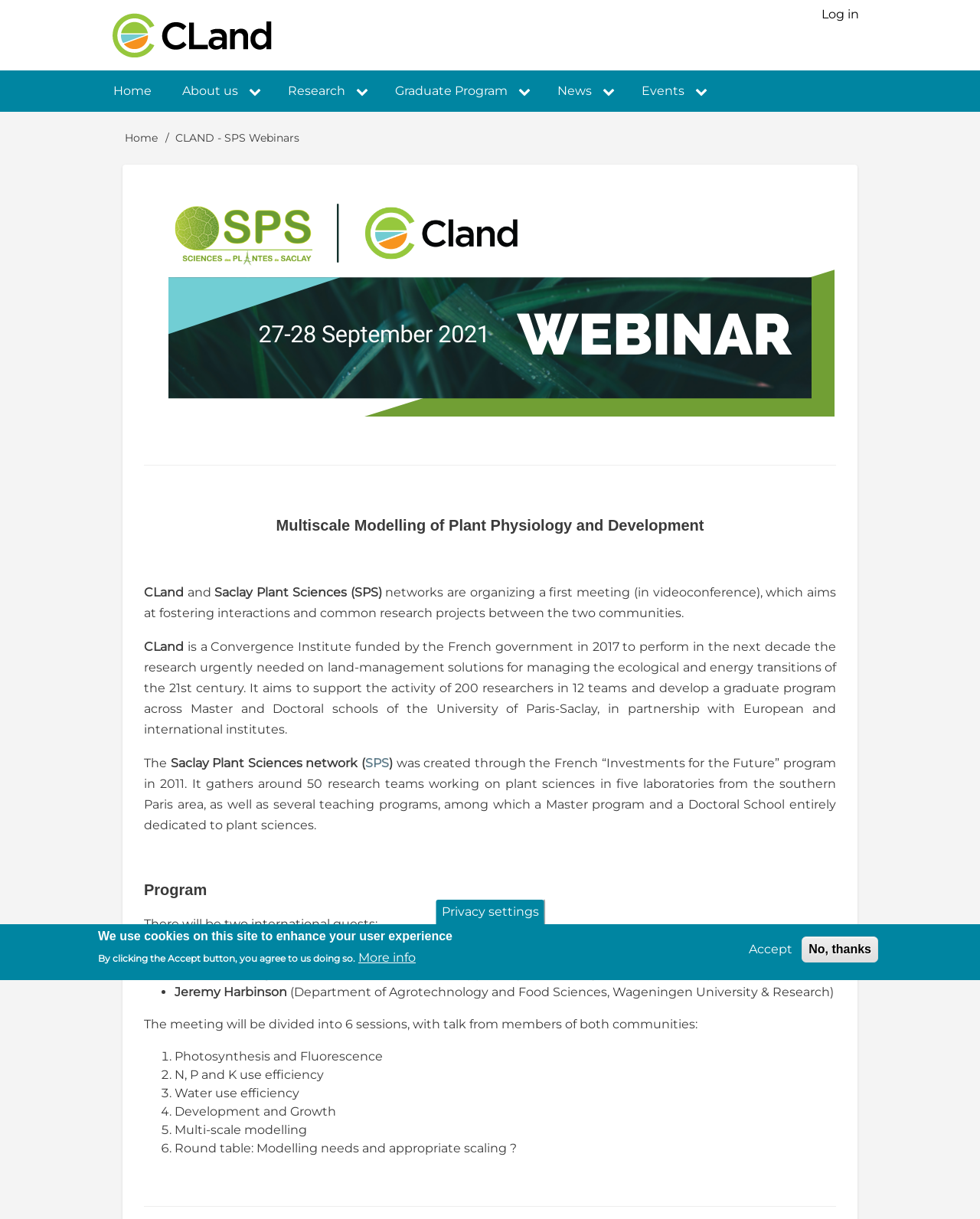Identify the bounding box coordinates for the element that needs to be clicked to fulfill this instruction: "View the 'About us' menu". Provide the coordinates in the format of four float numbers between 0 and 1: [left, top, right, bottom].

[0.17, 0.058, 0.278, 0.092]